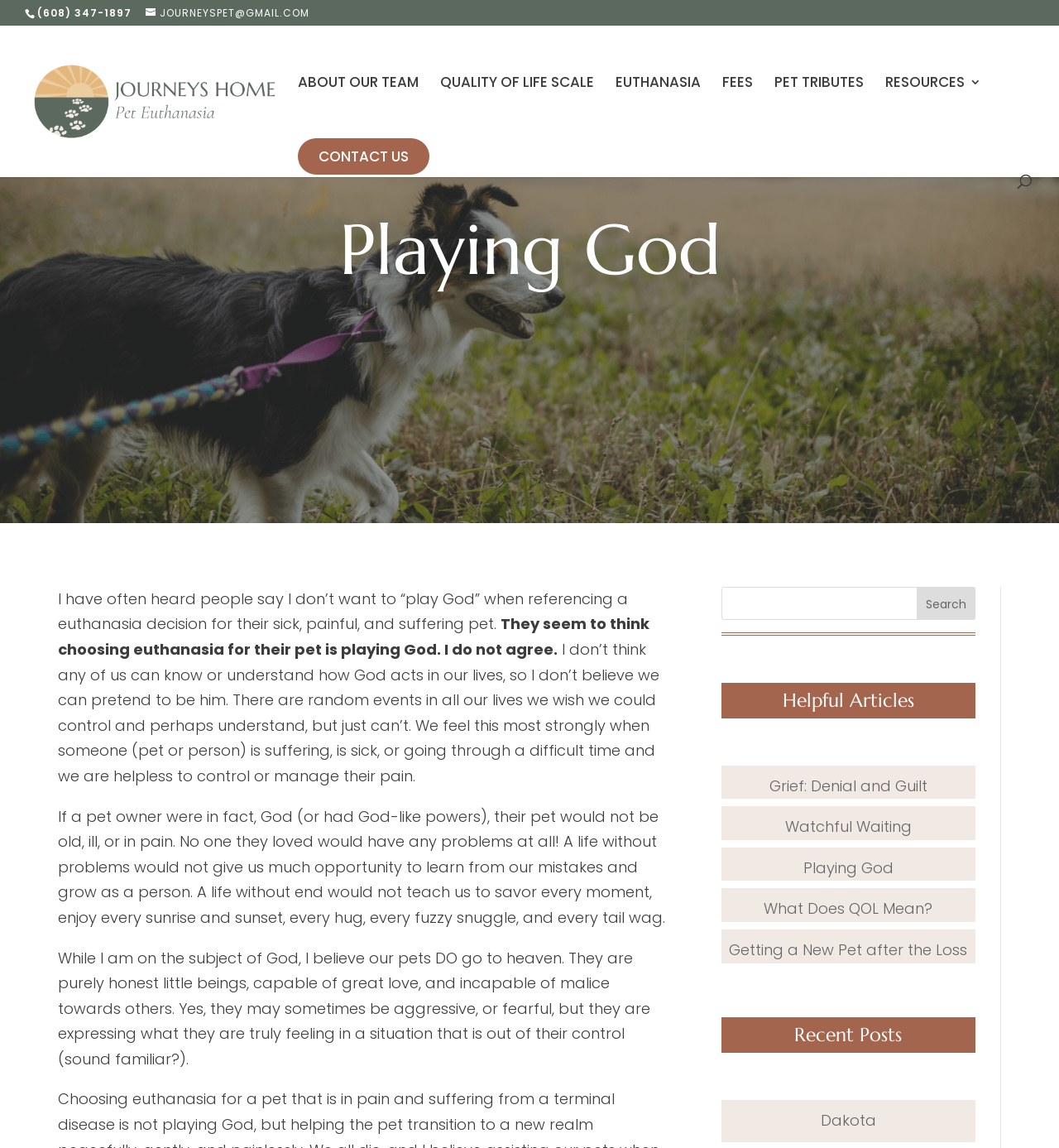Please identify the bounding box coordinates of the element's region that I should click in order to complete the following instruction: "Send an email to JOURNEYSPET@GMAIL.COM". The bounding box coordinates consist of four float numbers between 0 and 1, i.e., [left, top, right, bottom].

[0.138, 0.005, 0.292, 0.017]